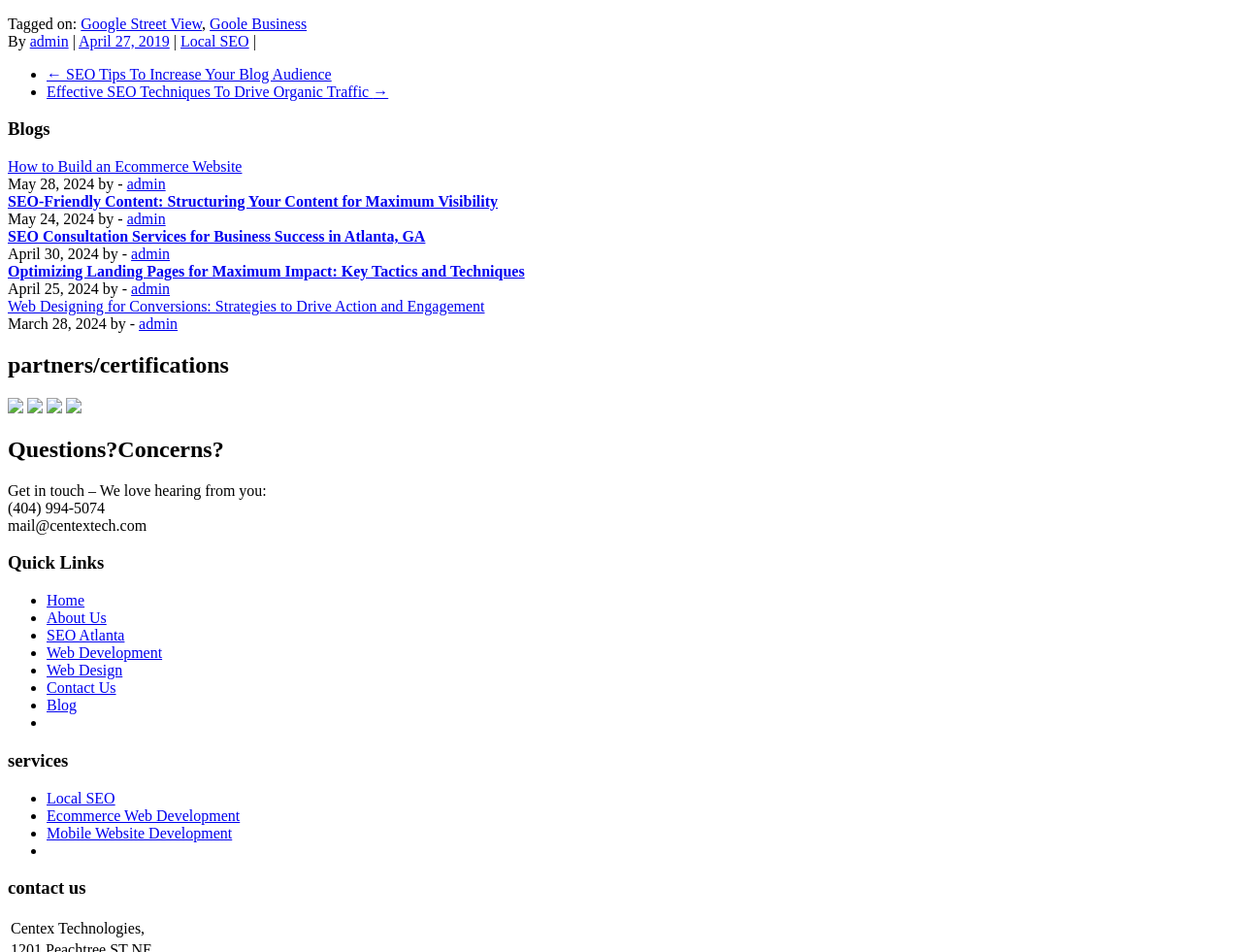Identify the bounding box coordinates for the UI element described by the following text: "Google Street View". Provide the coordinates as four float numbers between 0 and 1, in the format [left, top, right, bottom].

[0.065, 0.016, 0.163, 0.033]